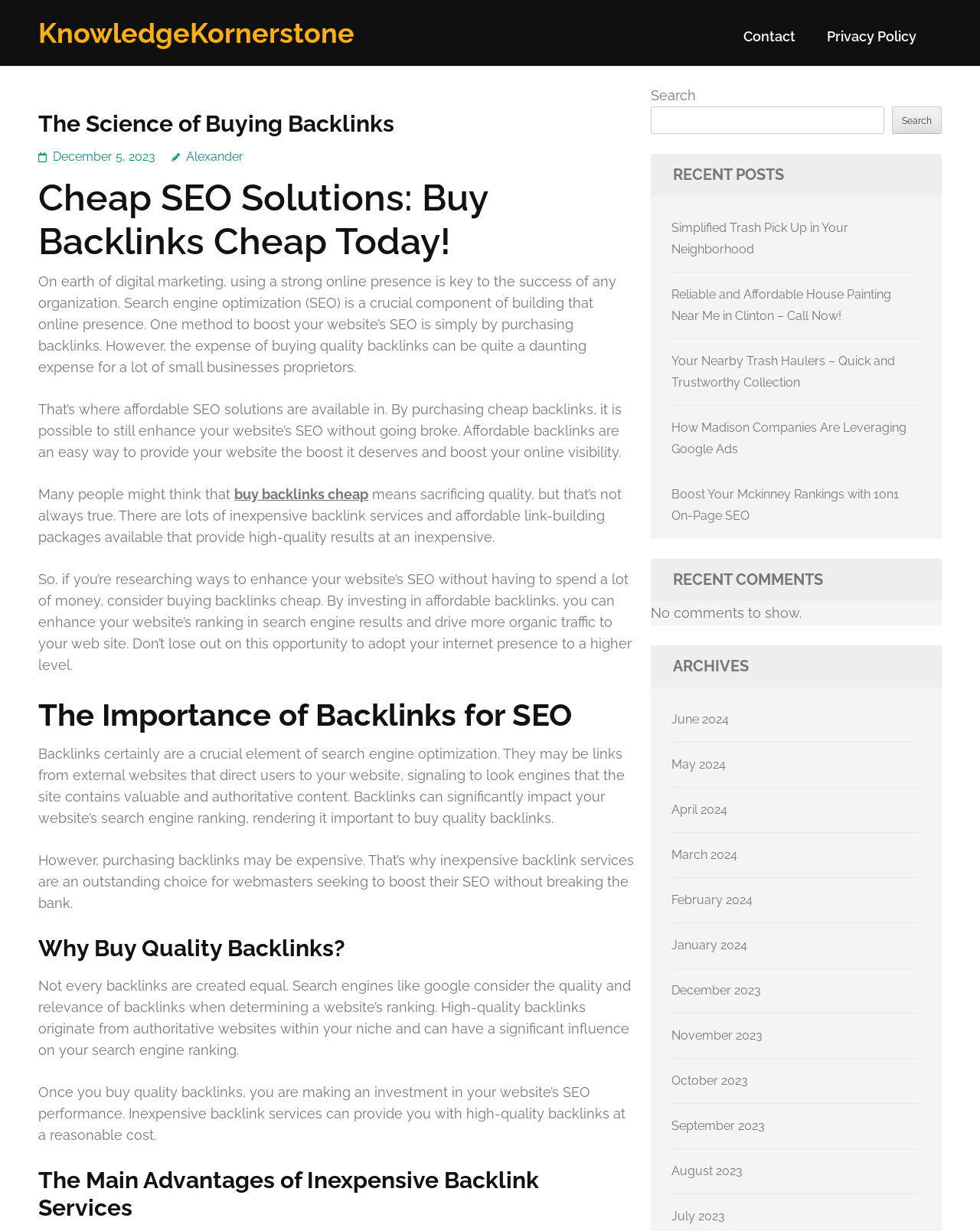Using the details in the image, give a detailed response to the question below:
What is the purpose of buying backlinks?

According to the webpage, buying backlinks can enhance a website's SEO performance, drive more organic traffic to the website, and improve the website's ranking in search engine results.